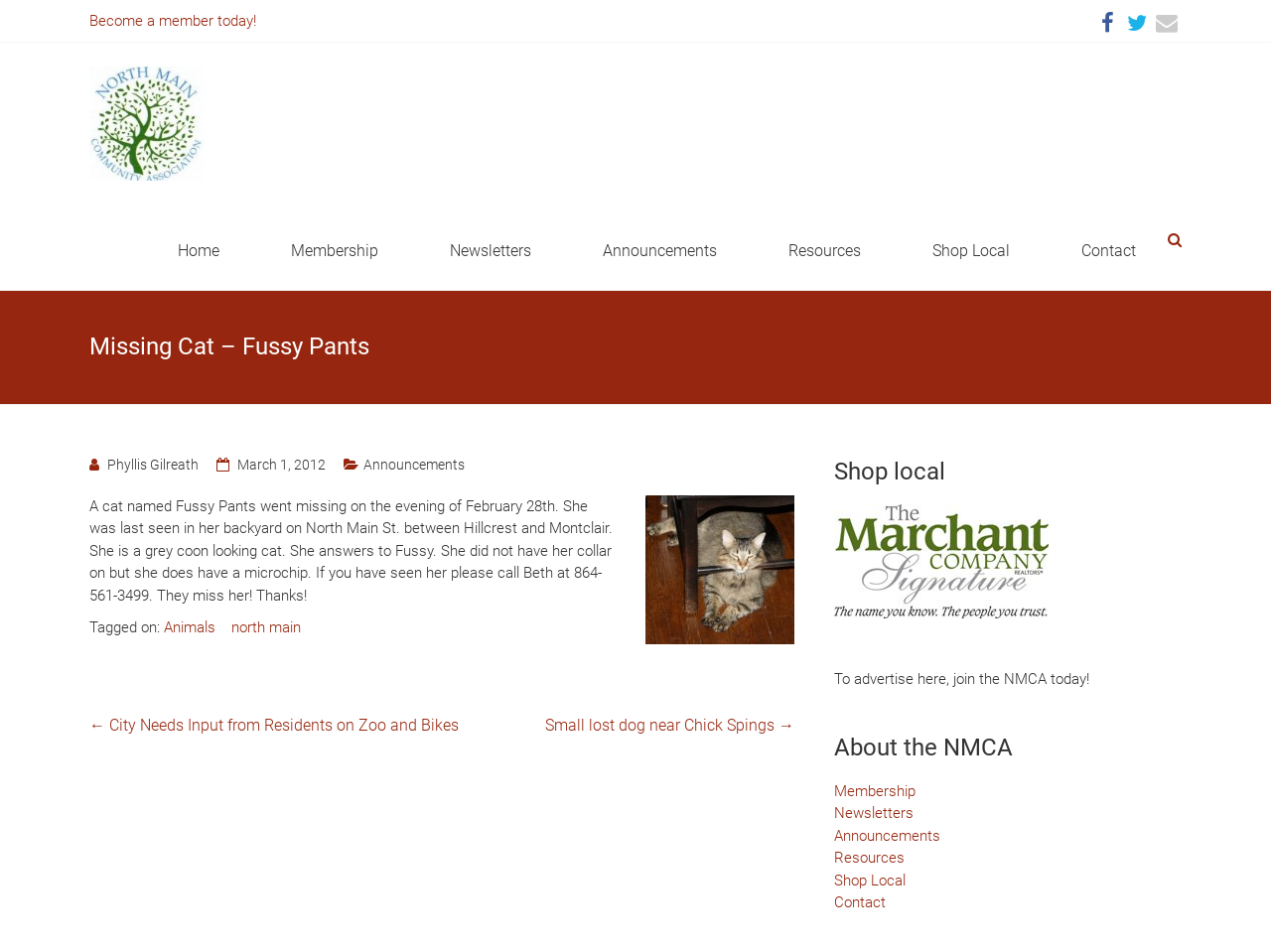Identify the bounding box for the given UI element using the description provided. Coordinates should be in the format (top-left x, top-left y, bottom-right x, bottom-right y) and must be between 0 and 1. Here is the description: About

None